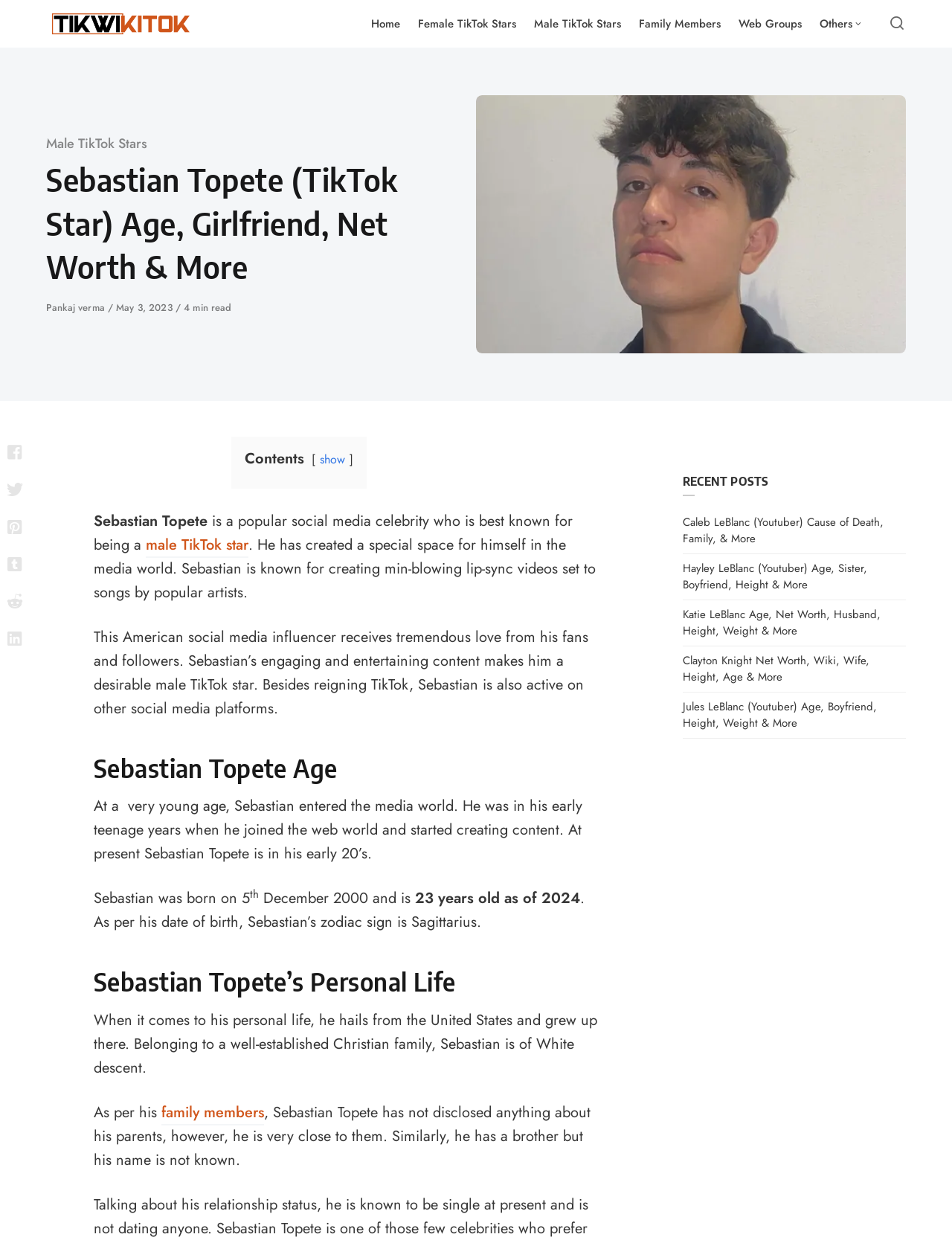Identify the bounding box coordinates necessary to click and complete the given instruction: "View Sebastian Topete's wiki".

[0.5, 0.077, 0.952, 0.285]